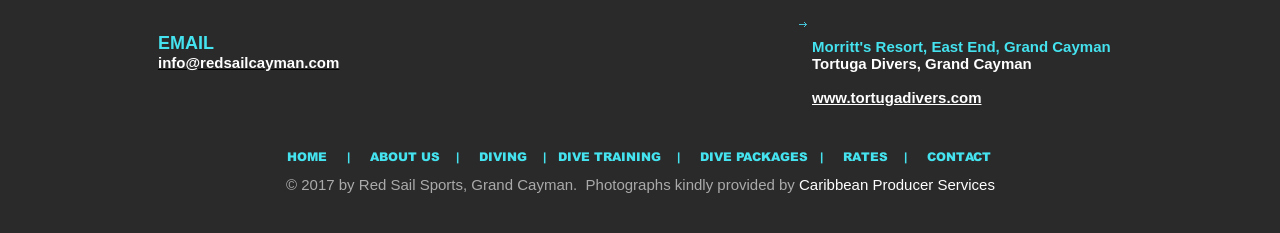Locate the bounding box of the UI element defined by this description: "Caribbean Producer Services". The coordinates should be given as four float numbers between 0 and 1, formatted as [left, top, right, bottom].

[0.624, 0.757, 0.777, 0.83]